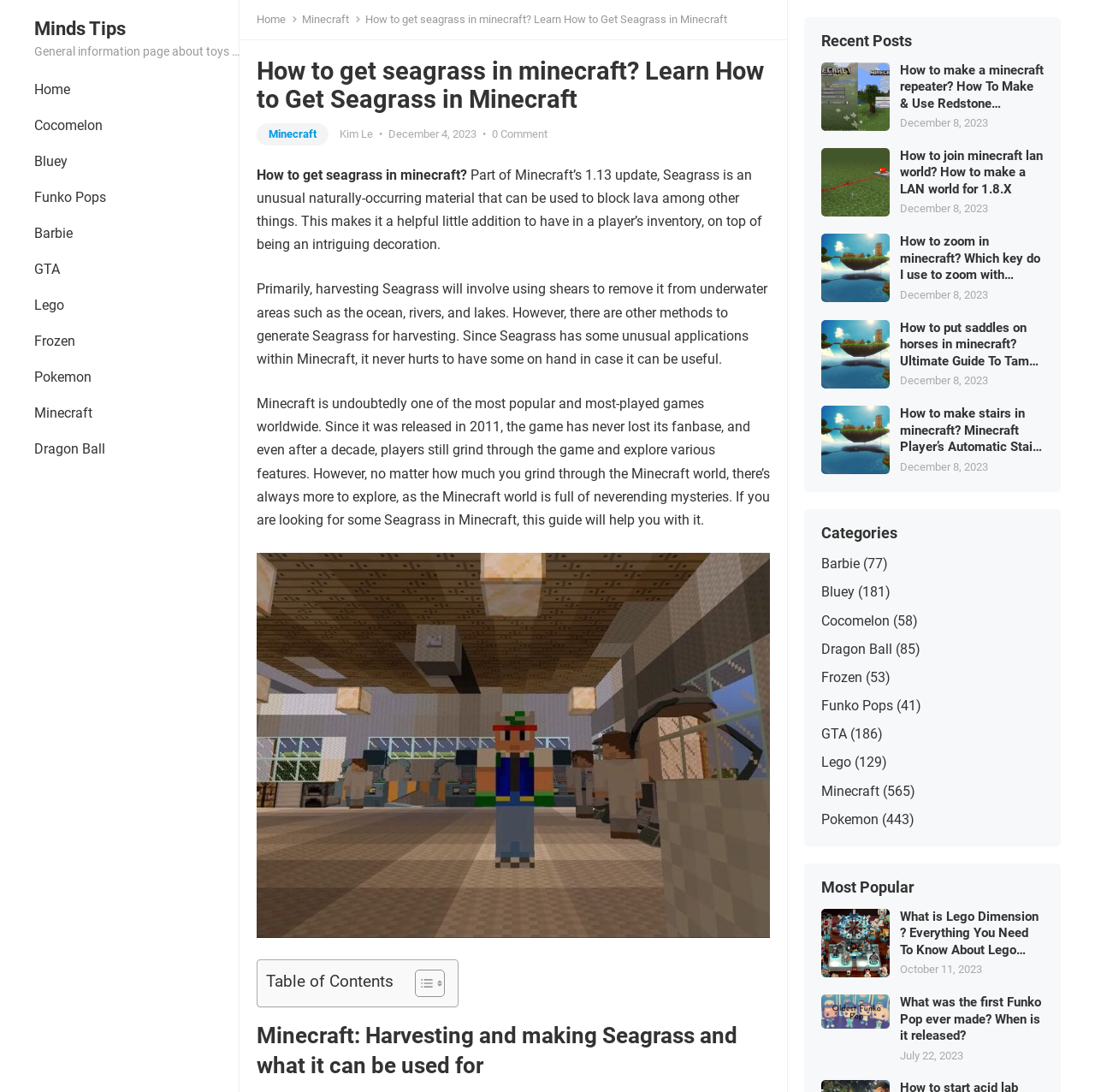Provide a thorough description of the webpage's content and layout.

This webpage is about Minecraft, specifically focusing on how to get seagrass in the game. The page has a heading "How to get seagrass in minecraft? Learn How to Get Seagrass in Minecraft" at the top, followed by a brief introduction to Minecraft and its popularity.

Below the introduction, there is a section that explains how to harvest seagrass, including using shears to remove it from underwater areas and other methods to generate seagrass. This section also mentions the unusual applications of seagrass within Minecraft.

The page also features an image related to getting seagrass in Minecraft. Additionally, there is a table of contents section that allows users to navigate to specific parts of the article.

On the right side of the page, there are several links to recent posts, including guides on how to make a Minecraft repeater, how to join a Minecraft LAN world, and how to zoom in Minecraft. Each of these links has a corresponding image.

Further down the page, there is a section dedicated to categories, which includes links to various topics such as Barbie, Bluey, Cocomelon, and more. Each category has a number in parentheses, indicating the number of related articles.

Overall, the webpage is a comprehensive guide to getting seagrass in Minecraft, with additional resources and links to other related topics.